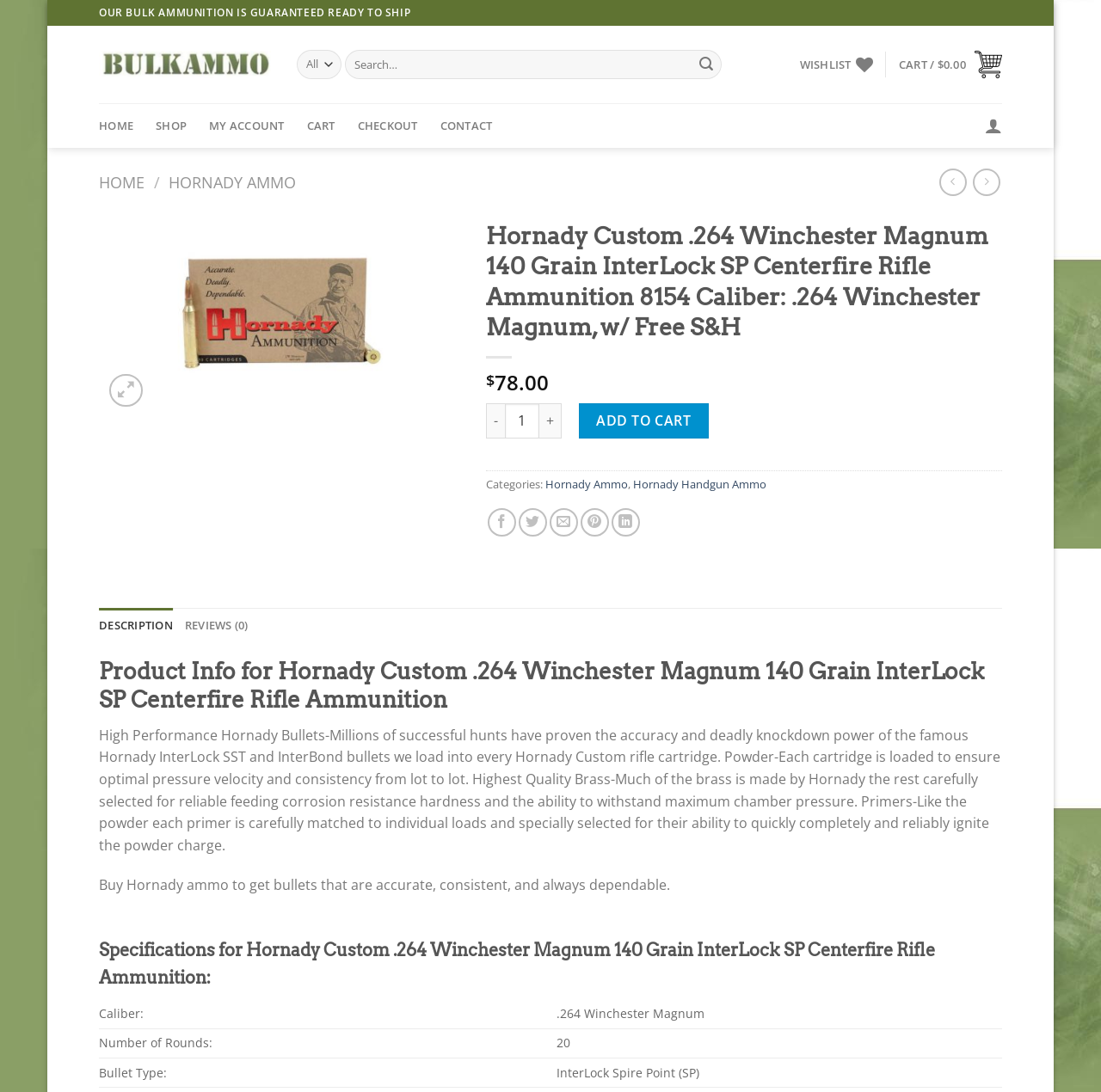Identify the bounding box coordinates of the element to click to follow this instruction: 'Check product reviews'. Ensure the coordinates are four float values between 0 and 1, provided as [left, top, right, bottom].

[0.168, 0.557, 0.226, 0.589]